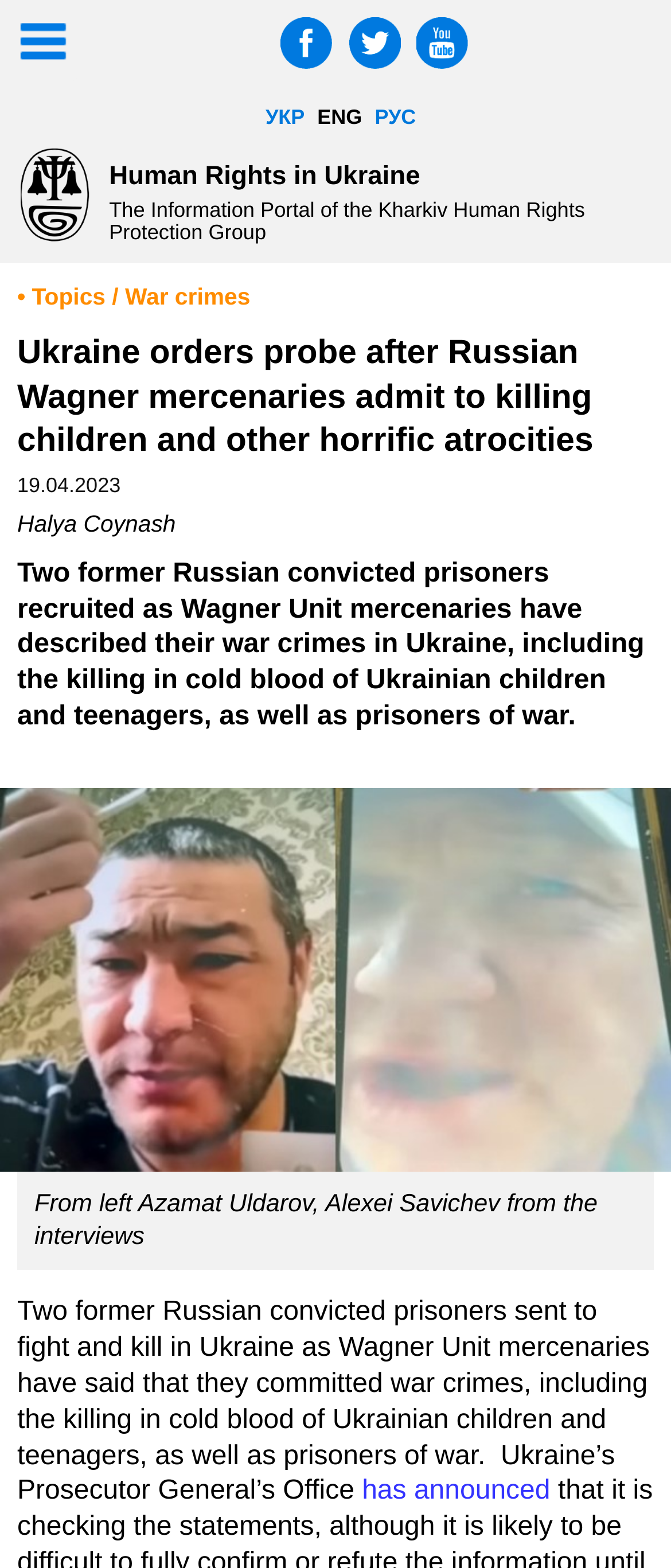Illustrate the webpage with a detailed description.

The webpage appears to be a news article about war crimes committed by Russian Wagner mercenaries in Ukraine. At the top left corner, there is a menu link with an accompanying image. To the right of the menu, there are social media links, including Facebook, Twitter, and YouTube, each with its respective image. Below these links, there is a language selection section with options for Ukrainian, English, and Russian.

The main content of the webpage begins with a heading that reads "Ukraine orders probe after Russian Wagner mercenaries admit to killing children and other horrific atrocities." Below the heading, there is a date "19.04.2023" and the author's name "Halya Coynash." The article's main text describes the war crimes committed by the mercenaries, including the killing of Ukrainian children and teenagers, as well as prisoners of war.

Below the main text, there is a large image that spans the entire width of the page, showing two individuals, Azamat Uldarov and Alexei Savichev, from the interviews. The article continues below the image, stating that the two former Russian convicted prisoners have described their war crimes in Ukraine. The webpage also mentions that Ukraine's Prosecutor General's Office has announced a probe into these war crimes.